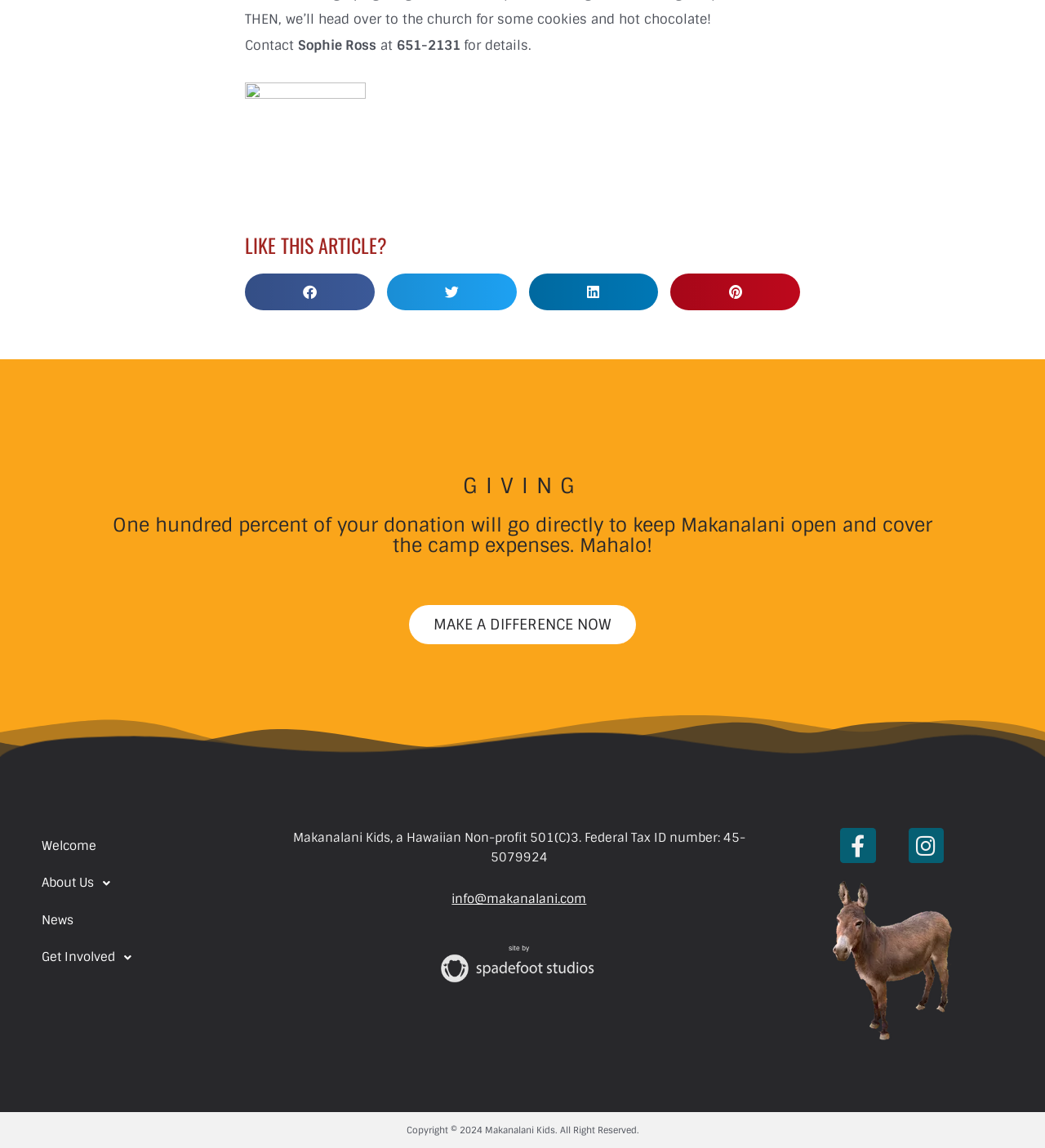Based on the element description parent_node: site by, identify the bounding box of the UI element in the given webpage screenshot. The coordinates should be in the format (top-left x, top-left y, bottom-right x, bottom-right y) and must be between 0 and 1.

[0.419, 0.836, 0.575, 0.85]